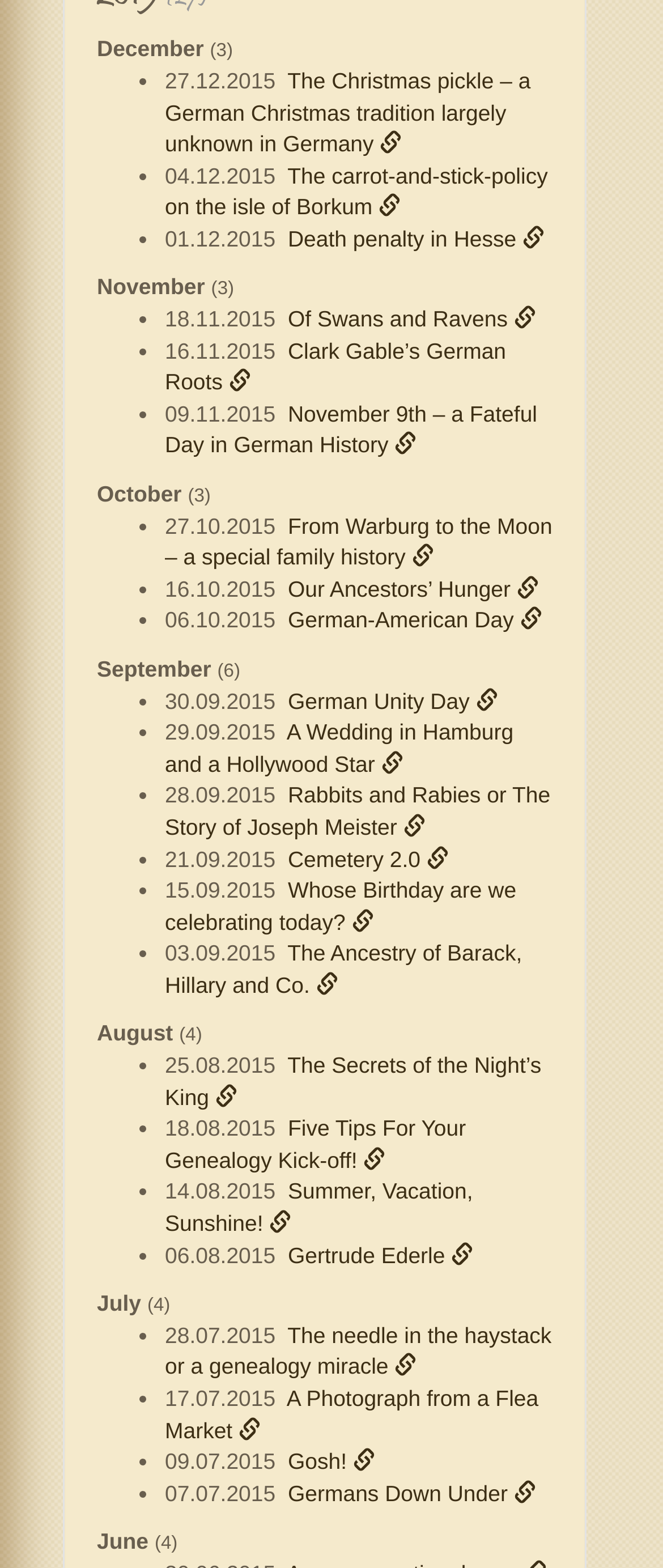What is the earliest date mentioned on this webpage?
Refer to the image and offer an in-depth and detailed answer to the question.

I scanned the webpage and found the earliest date mentioned, which is 01.12.2015, corresponding to the article 'Death penalty in Hesse'.